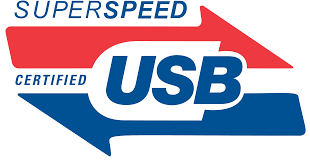Please provide a detailed answer to the question below based on the screenshot: 
What do the red and blue arrows signify?

According to the caption, the design incorporates striking red and blue arrows that signify fast data transfer capabilities, implying that the arrows represent the speed and efficiency of the USB connection.